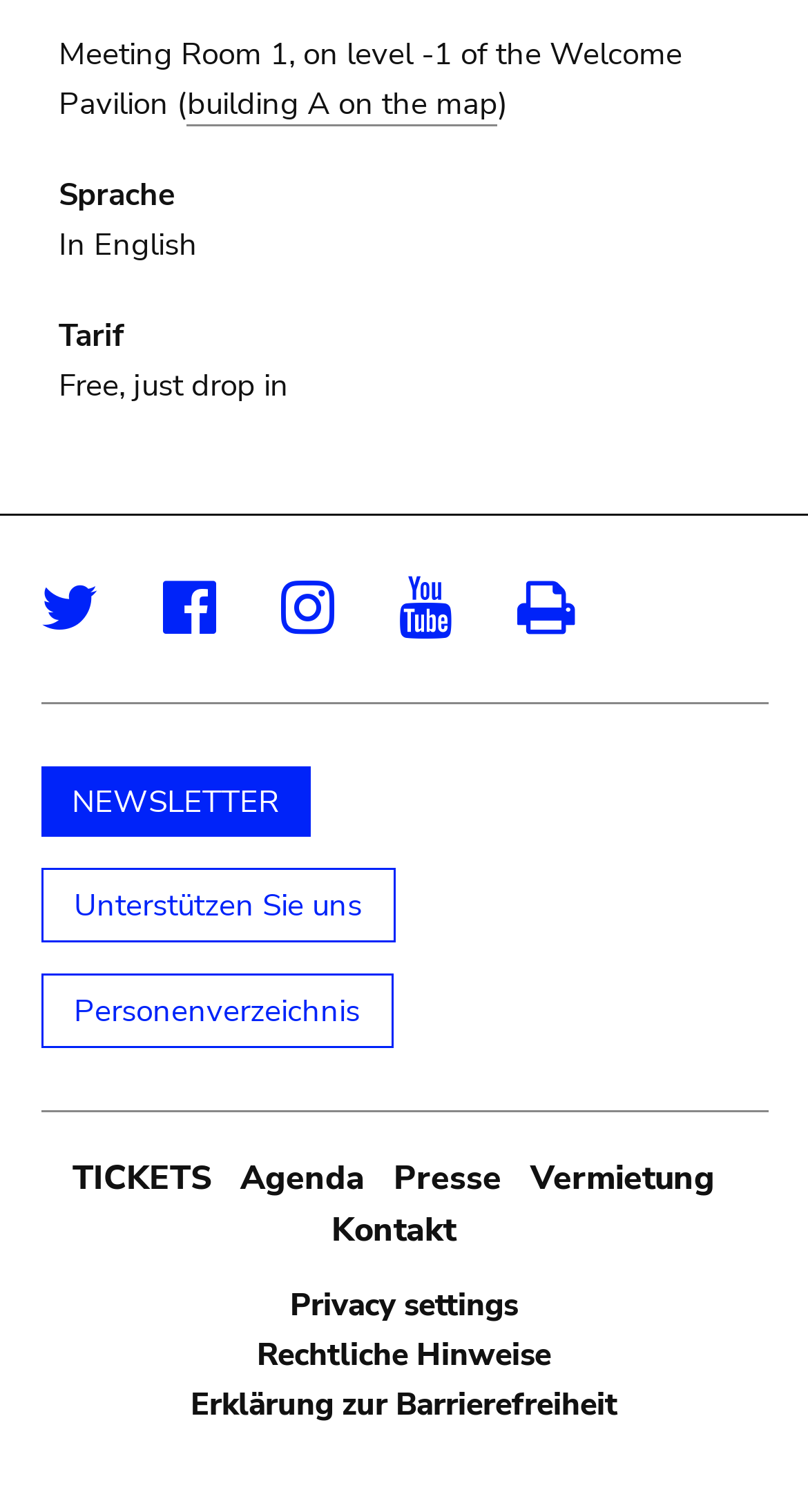Using floating point numbers between 0 and 1, provide the bounding box coordinates in the format (top-left x, top-left y, bottom-right x, bottom-right y). Locate the UI element described here: Rechtliche Hinweise

[0.318, 0.882, 0.682, 0.909]